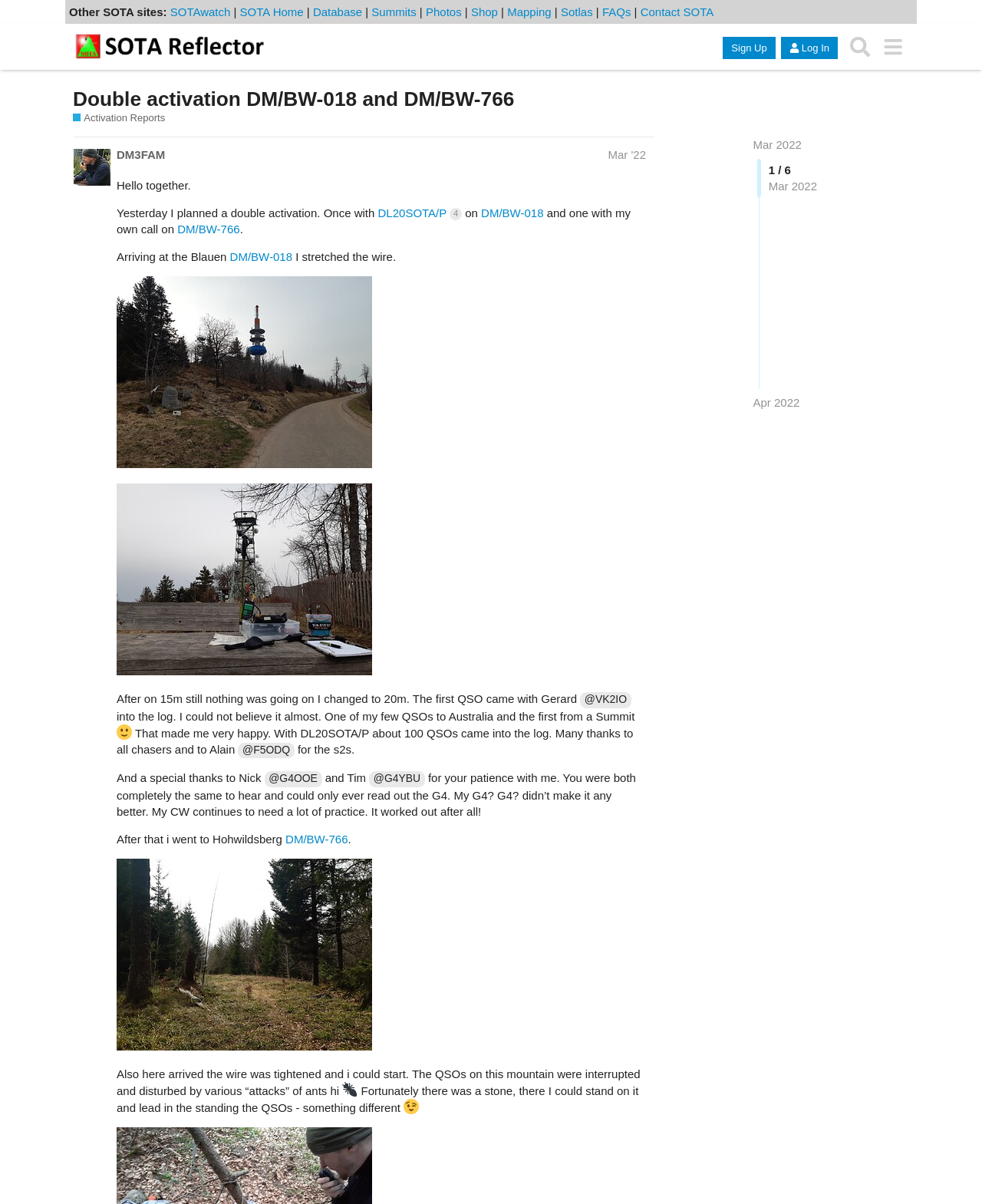Return the bounding box coordinates of the UI element that corresponds to this description: "Activation Reports". The coordinates must be given as four float numbers in the range of 0 and 1, [left, top, right, bottom].

[0.074, 0.092, 0.168, 0.104]